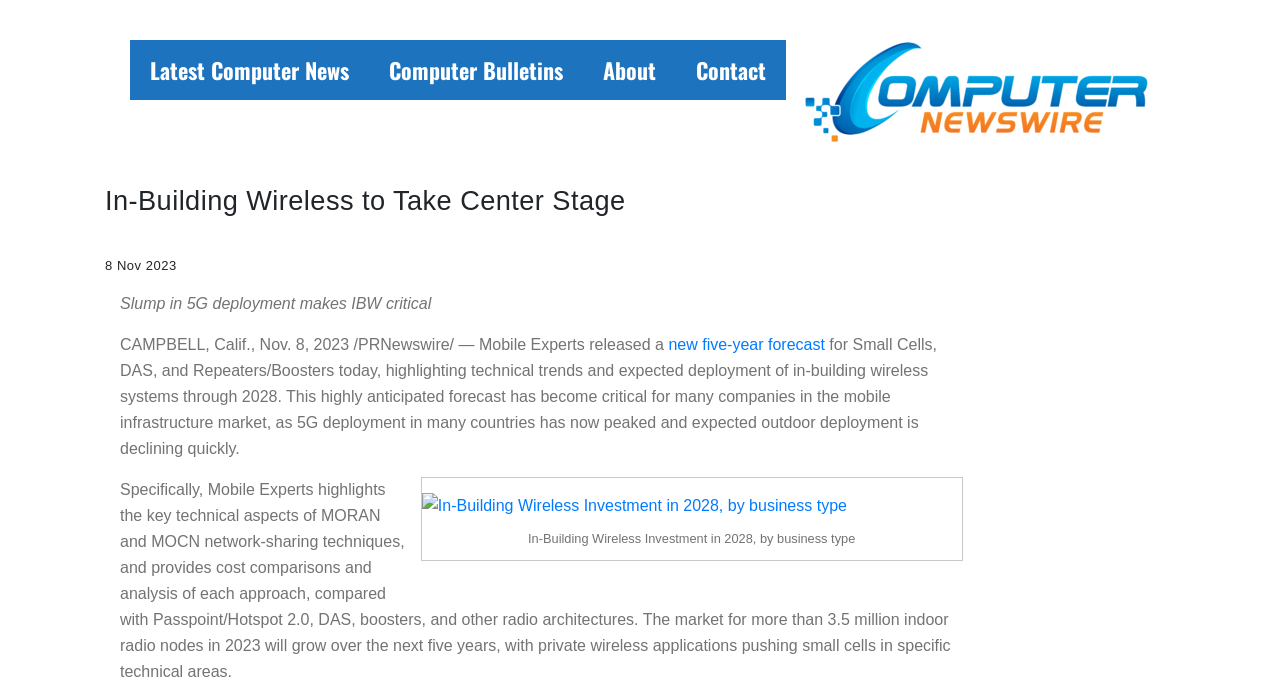What is the topic of the figure shown in the article?
Answer the question with a single word or phrase, referring to the image.

In-Building Wireless Investment in 2028